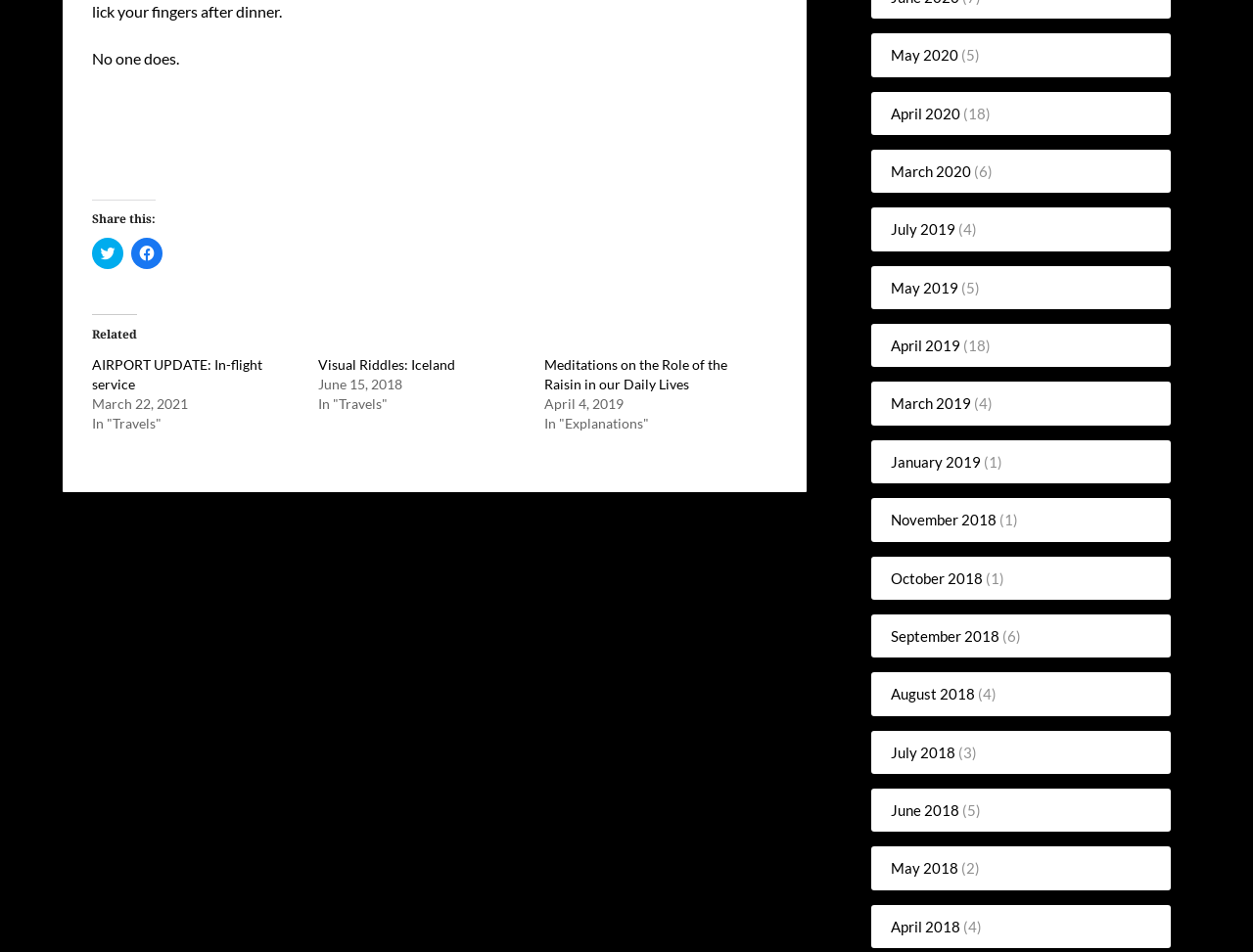Determine the coordinates of the bounding box for the clickable area needed to execute this instruction: "View June 2018".

[0.711, 0.842, 0.766, 0.86]